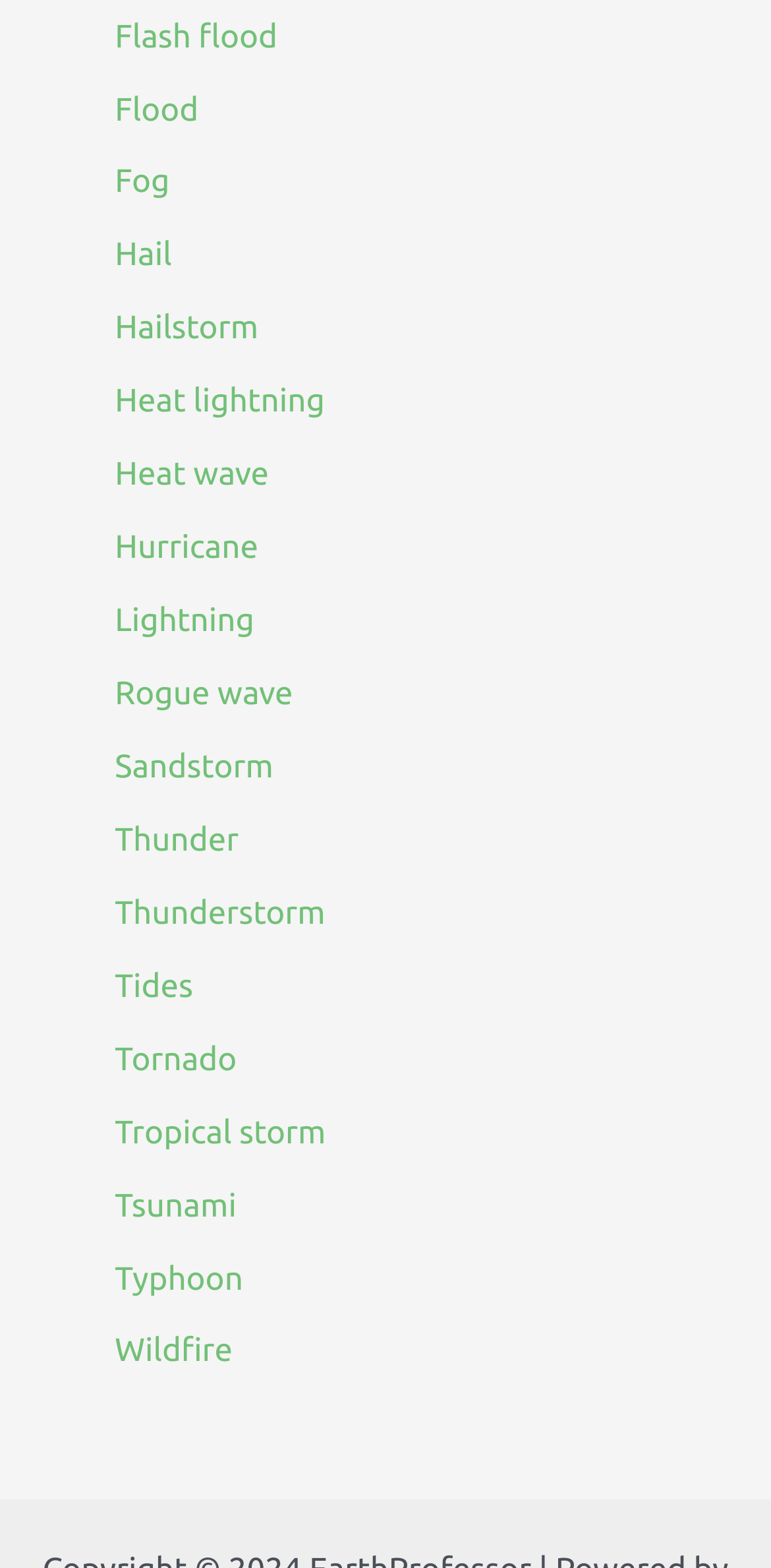Identify the bounding box coordinates of the clickable region to carry out the given instruction: "read about thunderstorm".

[0.149, 0.571, 0.422, 0.594]